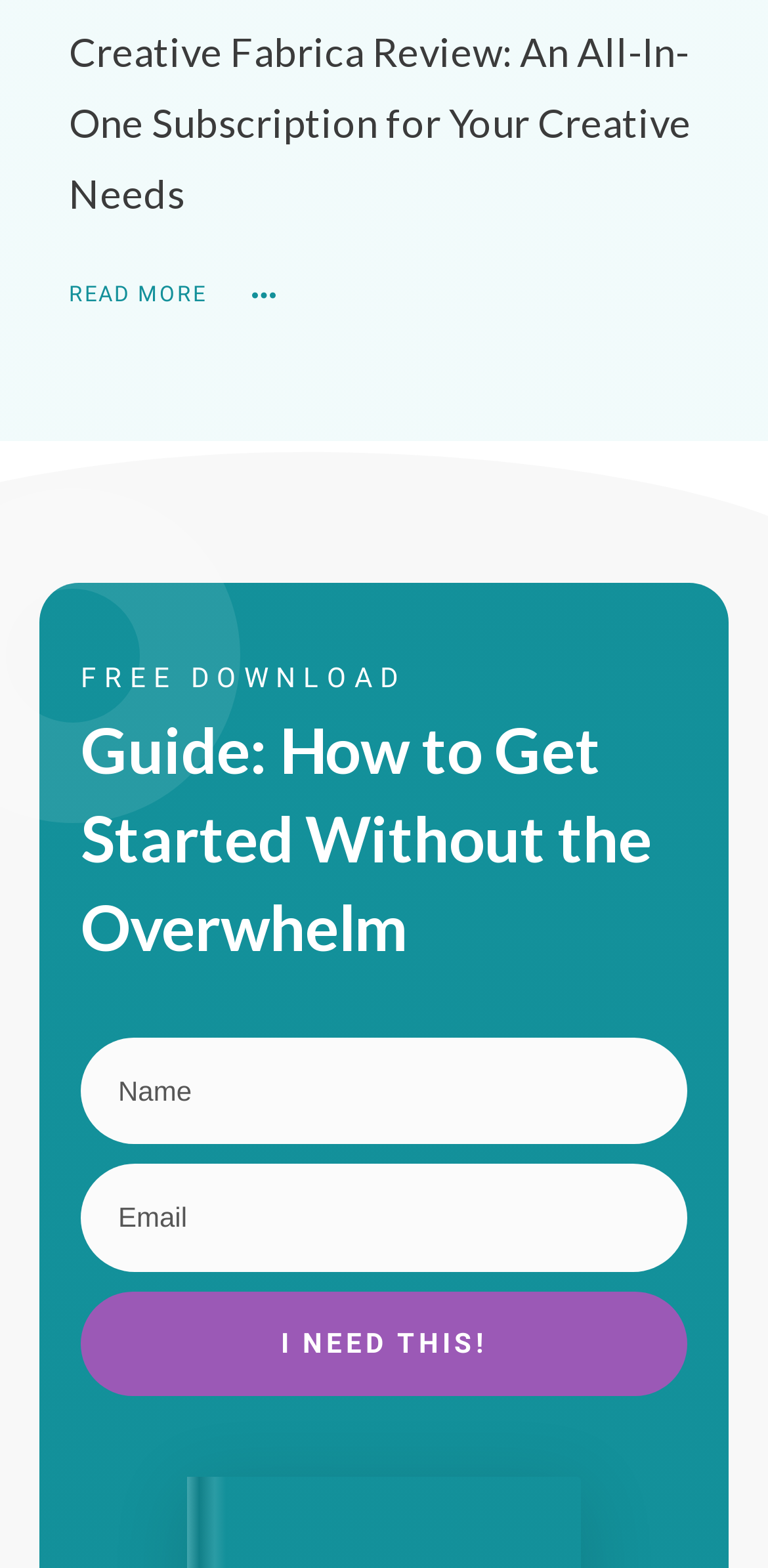Based on what you see in the screenshot, provide a thorough answer to this question: What is the purpose of the 'READ MORE' link?

The 'READ MORE' link is located below the heading 'Creative Fabrica Review: An All-In-One Subscription for Your Creative Needs', suggesting that it is used to access more information about the review.